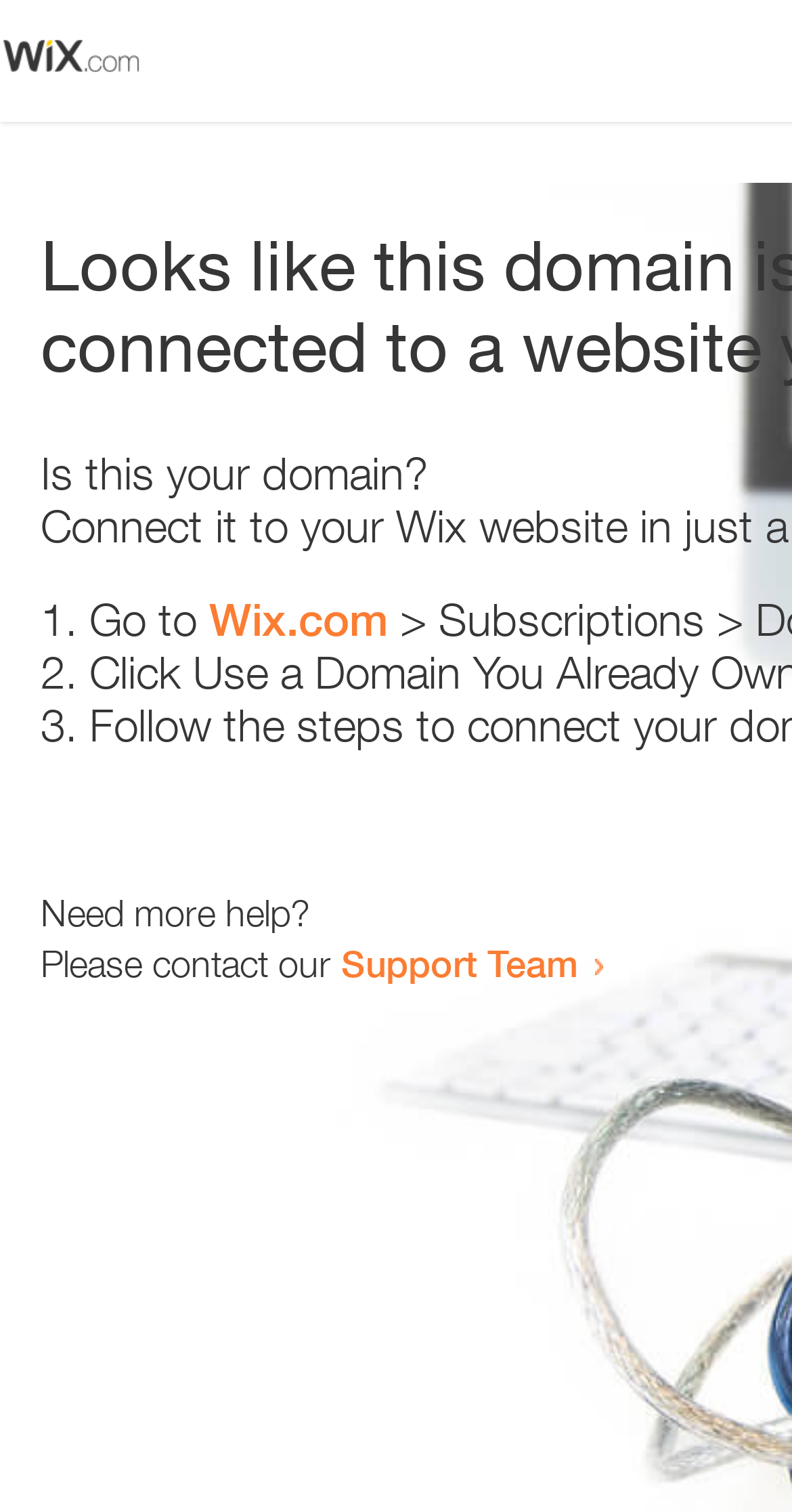What is the support team contact method?
Based on the image, give a one-word or short phrase answer.

Contact link